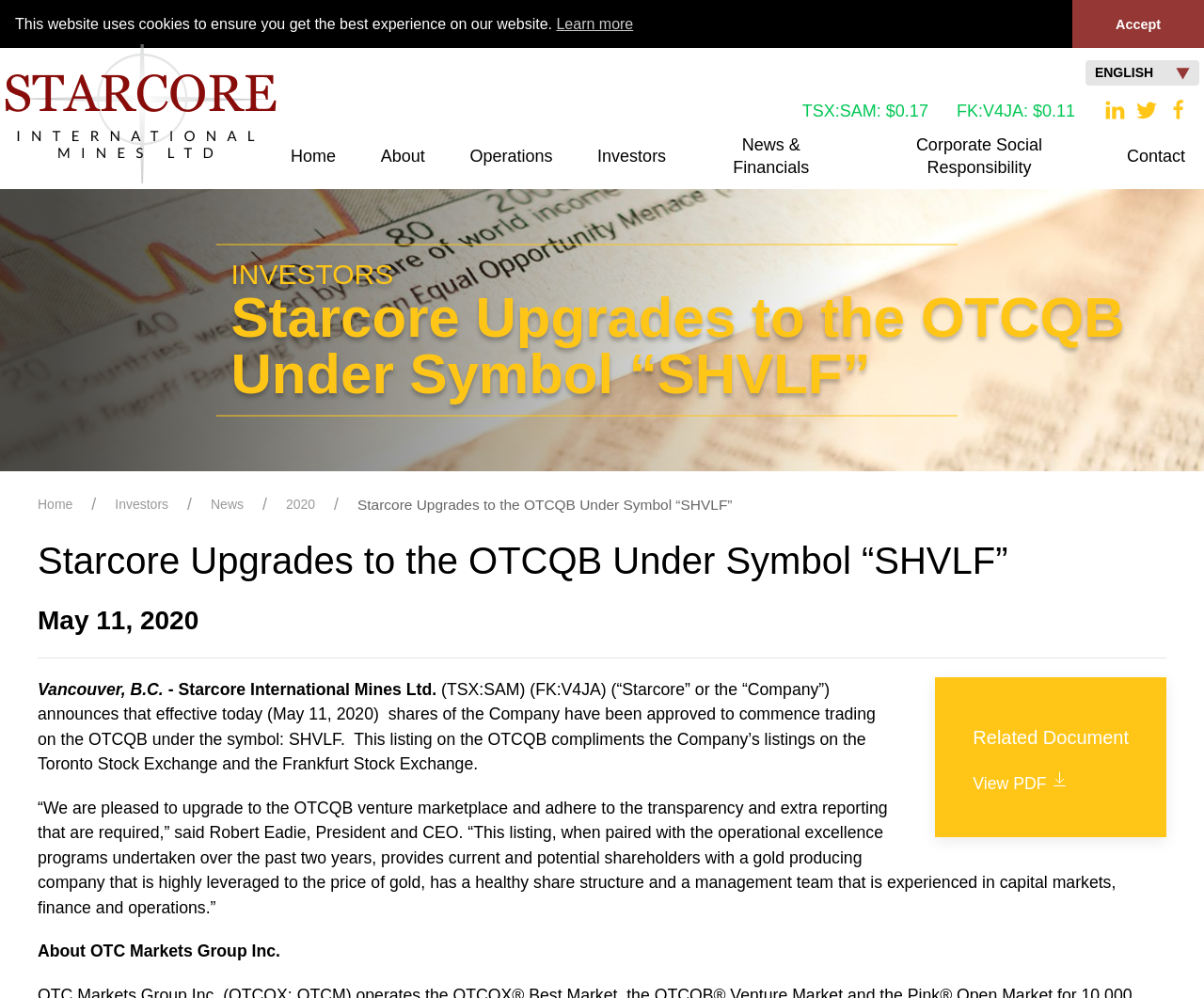Locate the bounding box coordinates of the area you need to click to fulfill this instruction: 'Go to investors page'. The coordinates must be in the form of four float numbers ranging from 0 to 1: [left, top, right, bottom].

[0.484, 0.129, 0.565, 0.185]